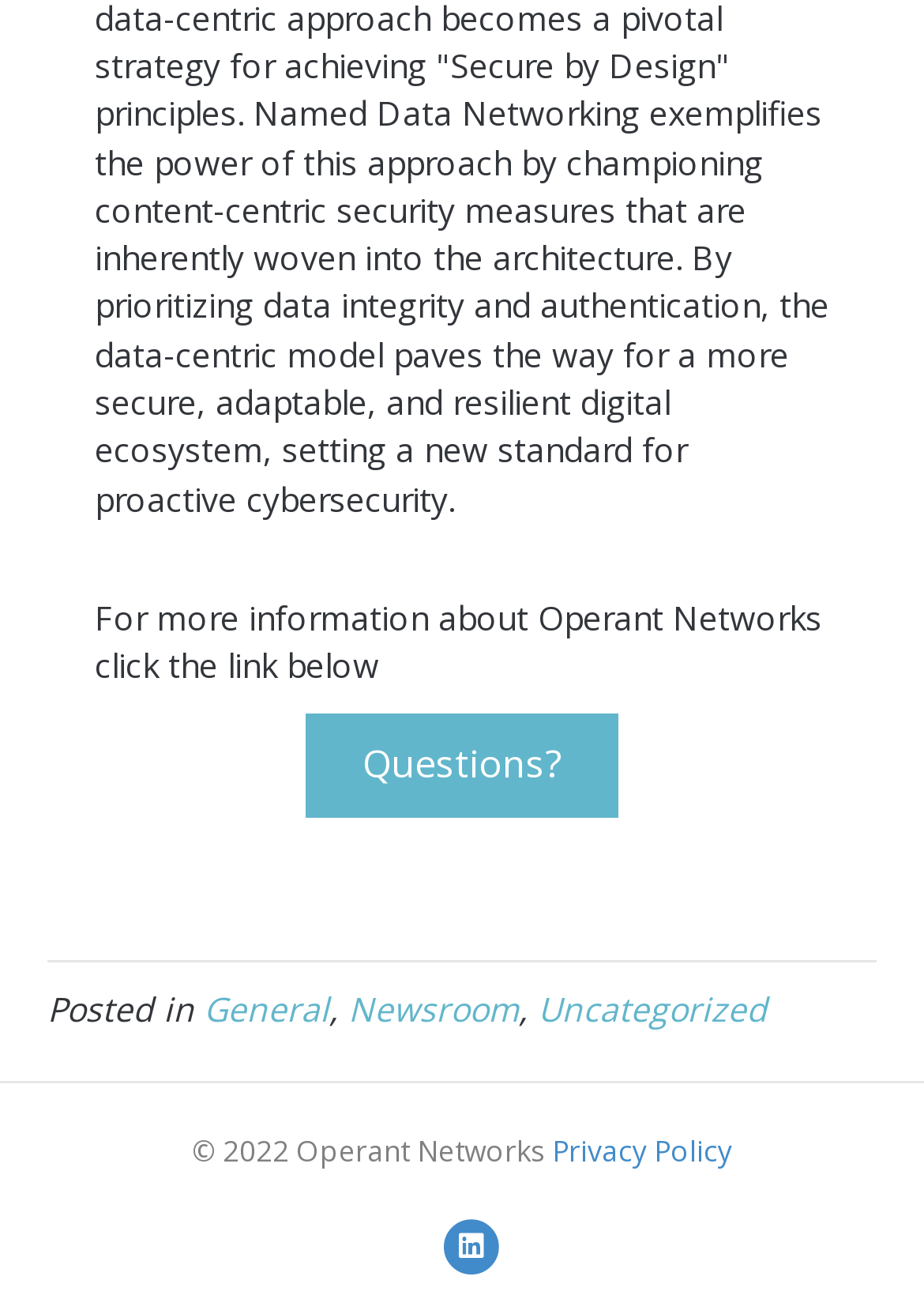What social media platform is linked on the webpage?
Please provide a detailed and thorough answer to the question.

The social media platform 'Linkedin' is linked on the webpage, as indicated by the link 'Linkedin' at the bottom of the page.